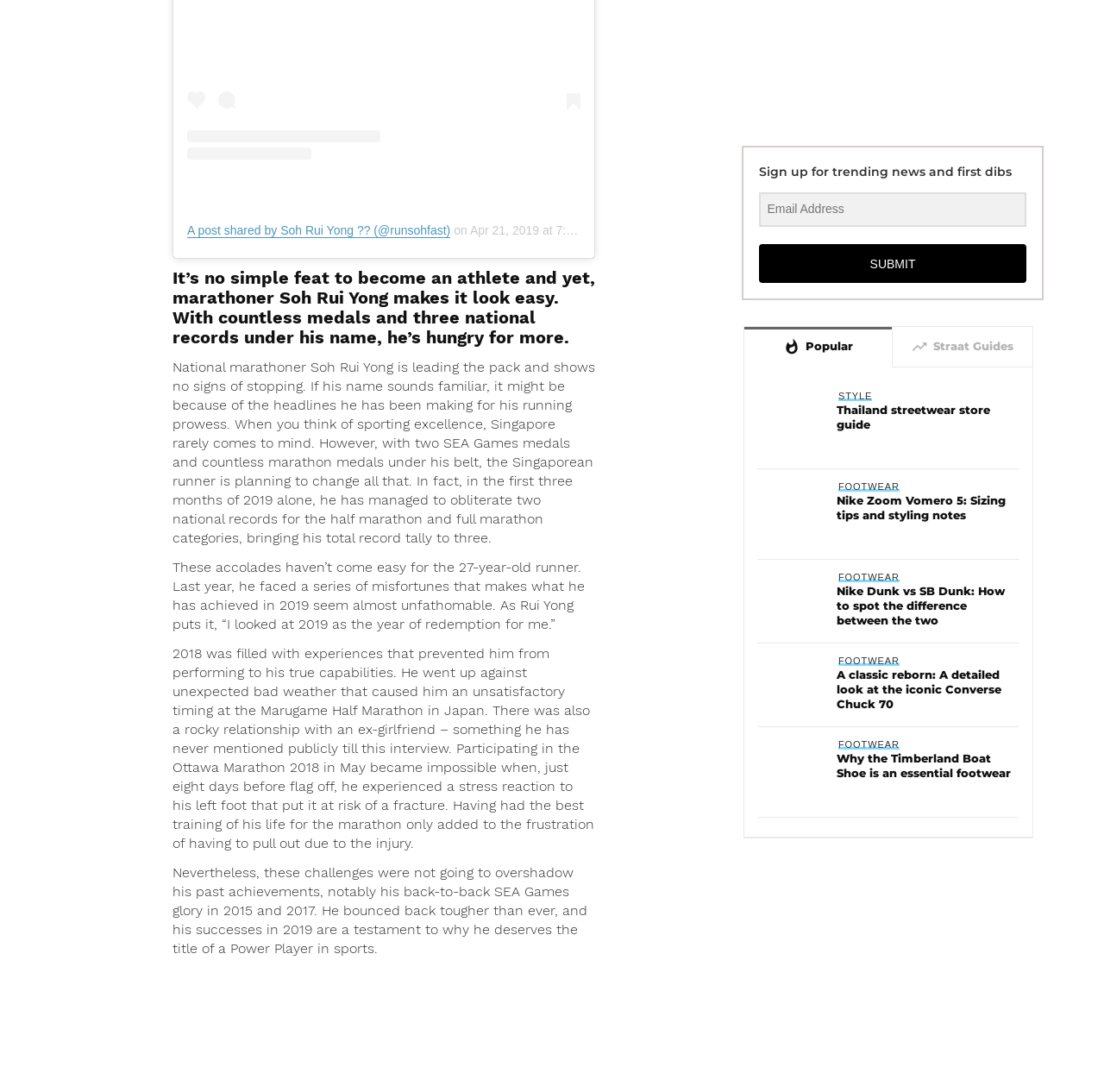Identify the bounding box coordinates of the area that should be clicked in order to complete the given instruction: "Sign up for trending news and first dibs". The bounding box coordinates should be four float numbers between 0 and 1, i.e., [left, top, right, bottom].

[0.688, 0.149, 0.93, 0.176]